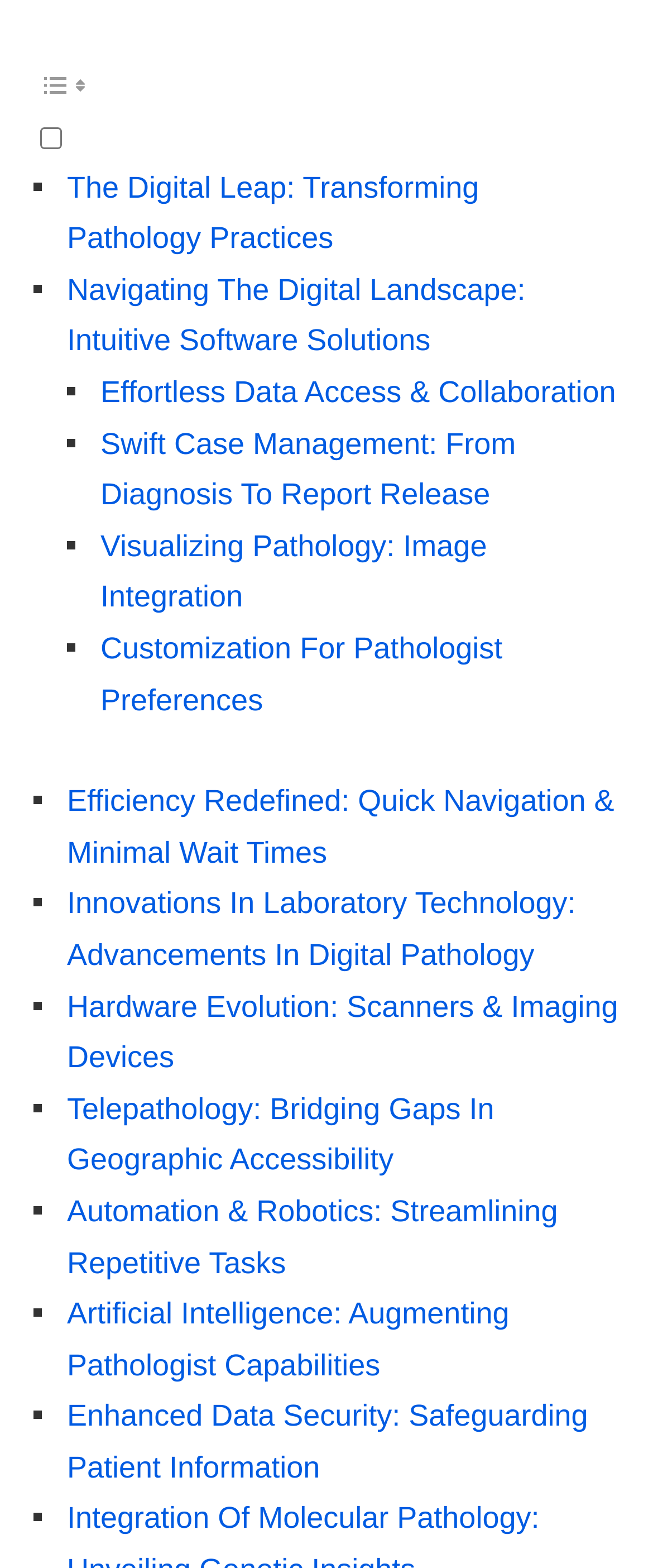Provide the bounding box coordinates of the HTML element described by the text: "Customization For Pathologist Preferences".

[0.154, 0.403, 0.77, 0.457]